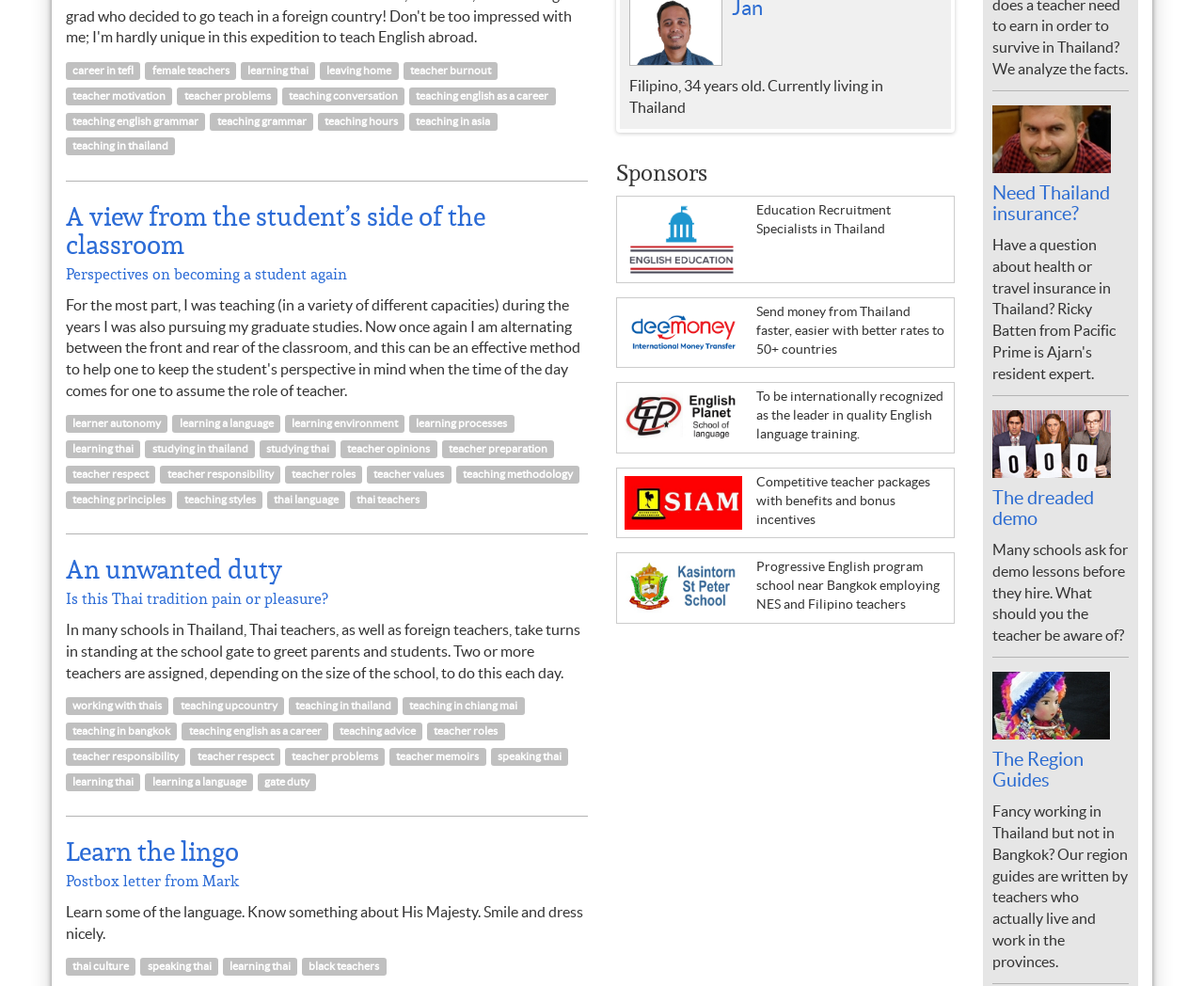Pinpoint the bounding box coordinates for the area that should be clicked to perform the following instruction: "Read about 'An unwanted duty'".

[0.055, 0.563, 0.488, 0.592]